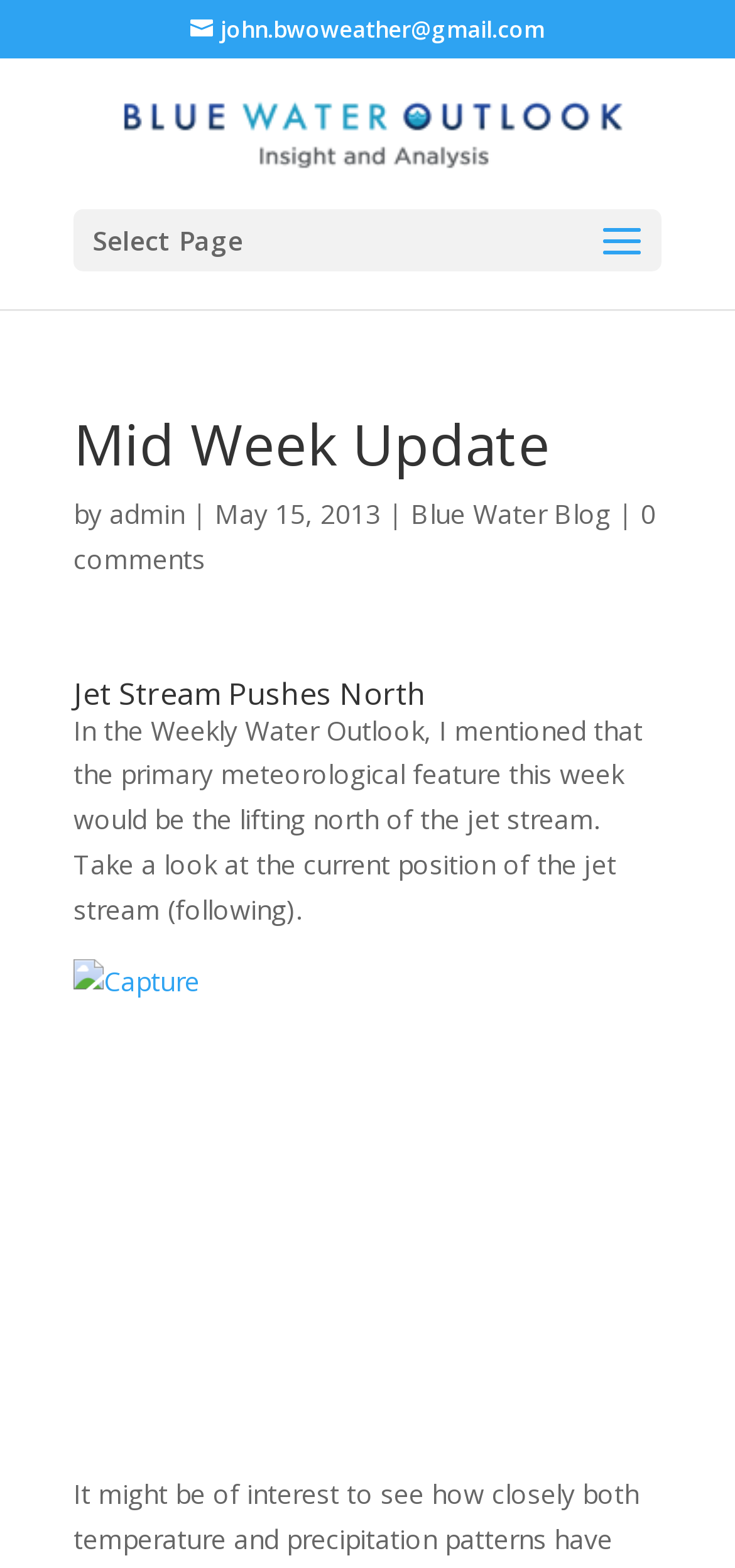Identify the bounding box coordinates for the UI element described as: "0 comments".

[0.1, 0.316, 0.892, 0.368]